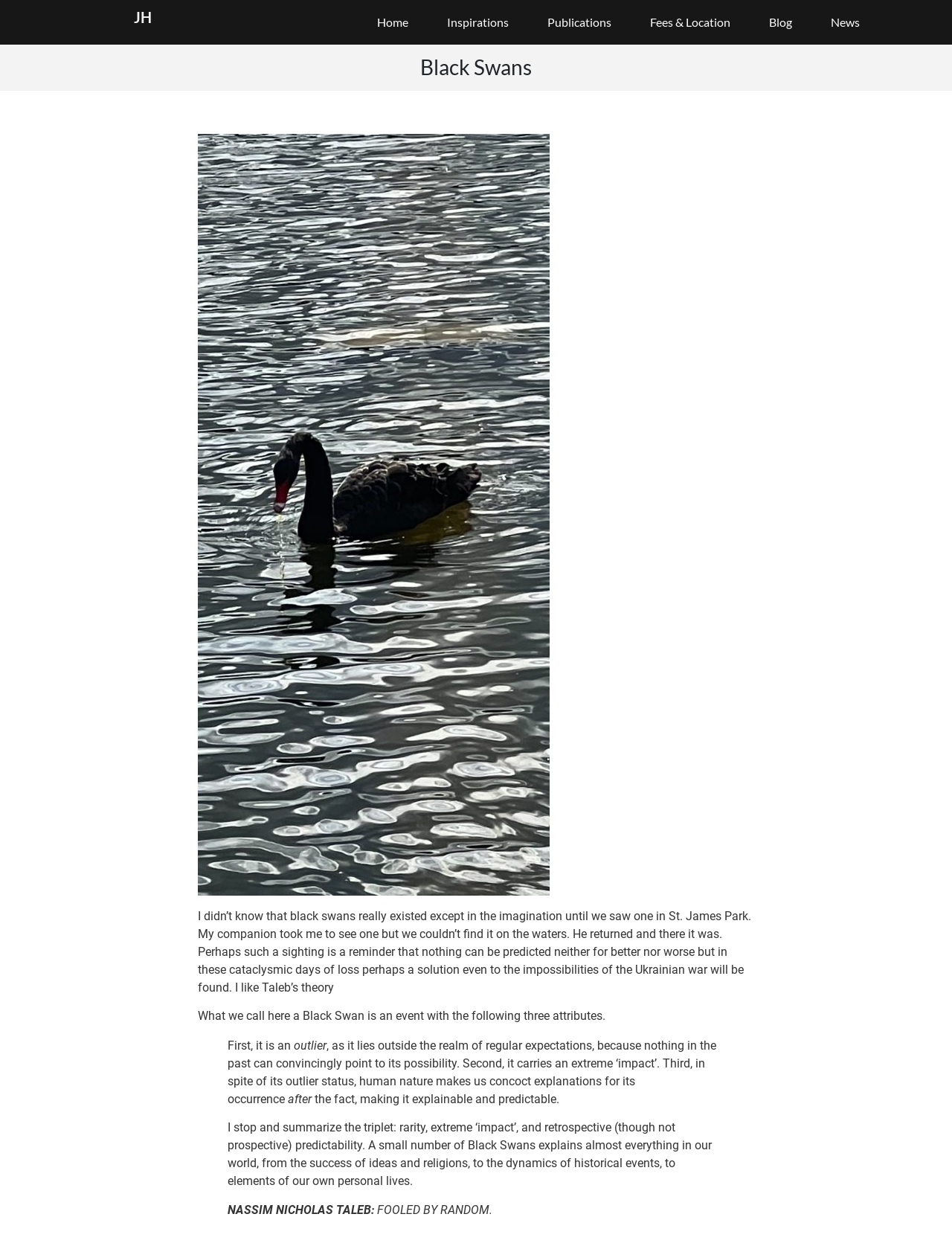Given the description: "Fees & Location", determine the bounding box coordinates of the UI element. The coordinates should be formatted as four float numbers between 0 and 1, [left, top, right, bottom].

[0.668, 0.003, 0.783, 0.033]